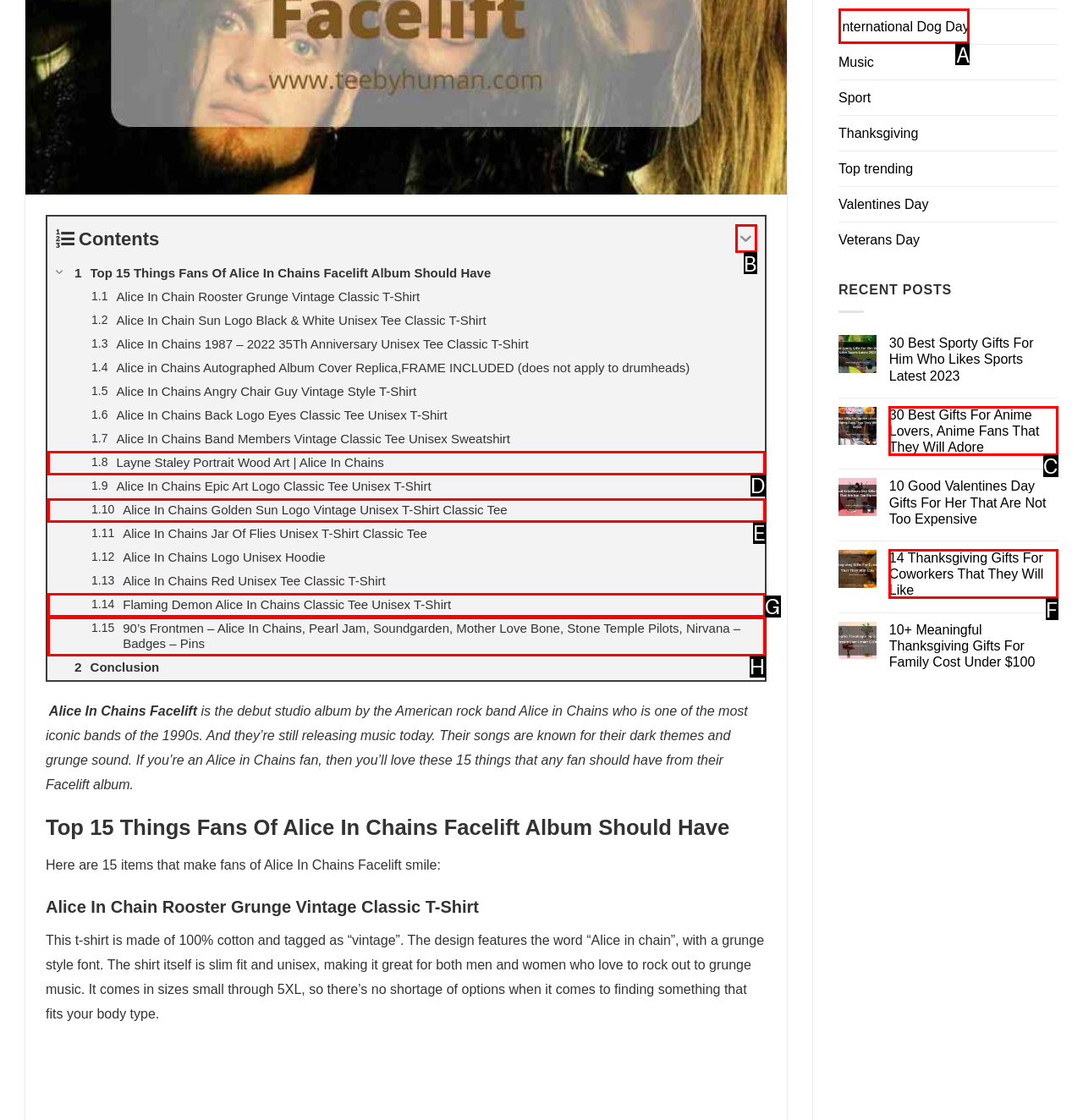Based on the description International Dog Day, identify the most suitable HTML element from the options. Provide your answer as the corresponding letter.

A